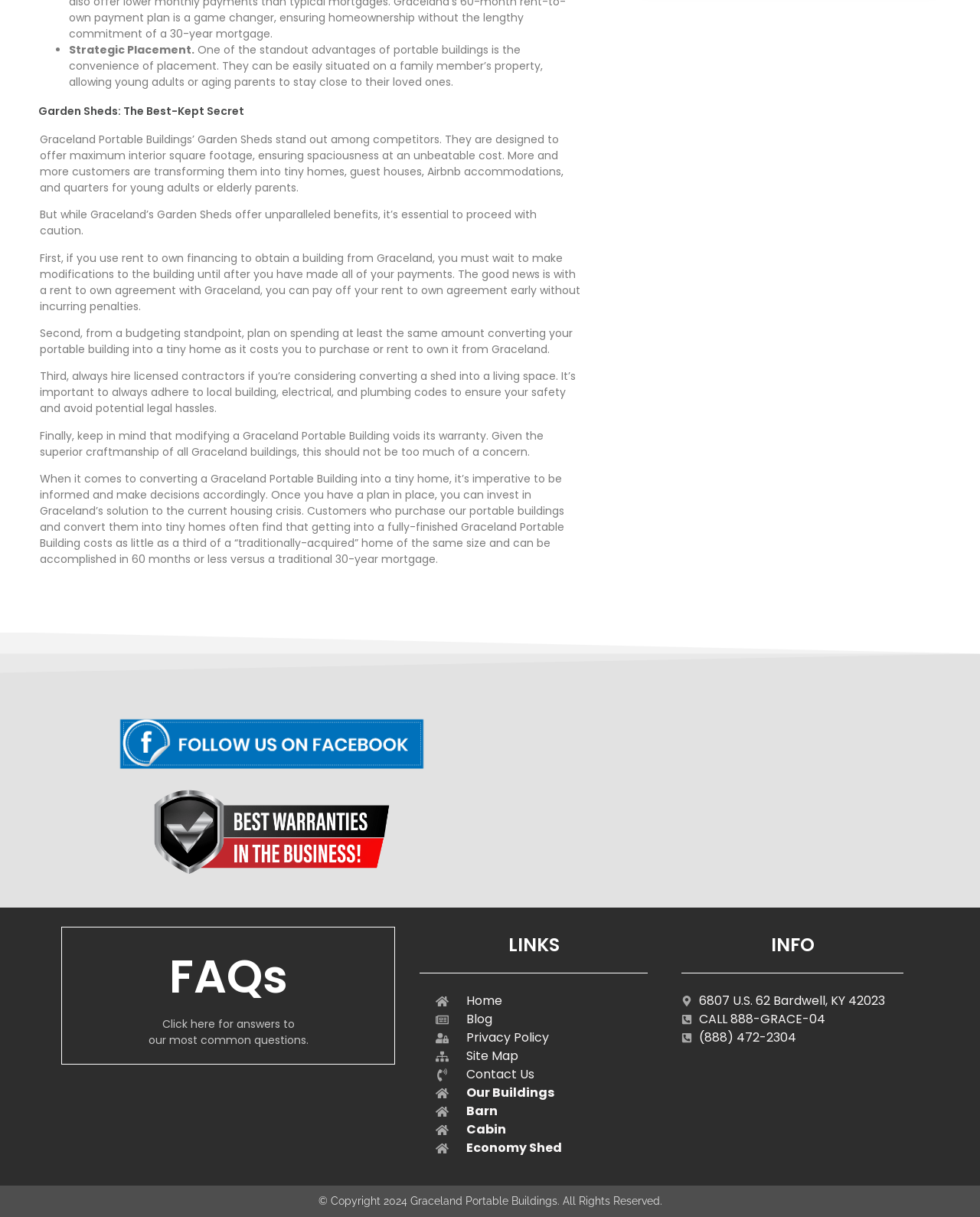Please respond to the question using a single word or phrase:
What is the main topic of this webpage?

Garden Sheds